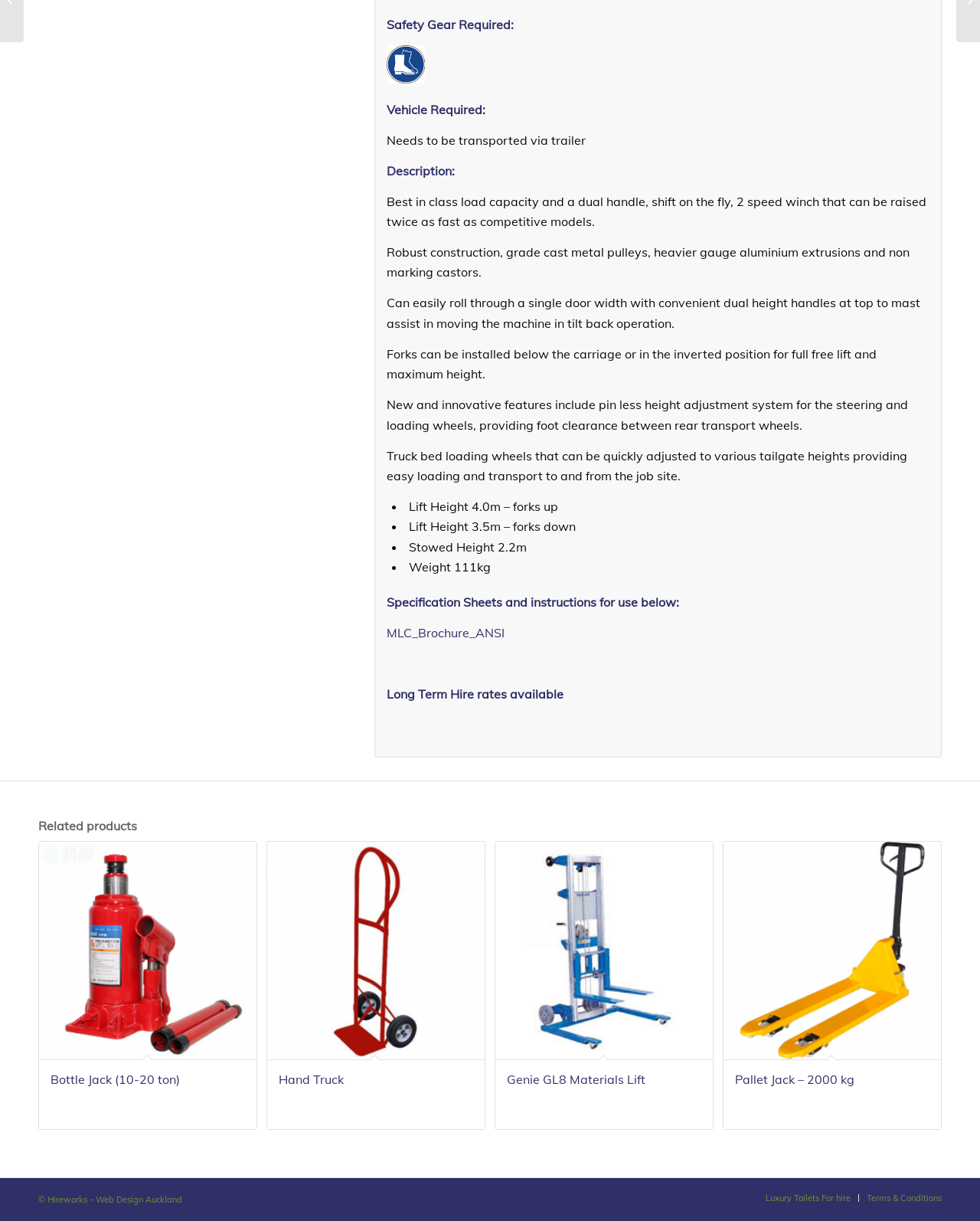Identify the bounding box coordinates for the UI element mentioned here: "Hand Truck". Provide the coordinates as four float values between 0 and 1, i.e., [left, top, right, bottom].

[0.273, 0.689, 0.495, 0.925]